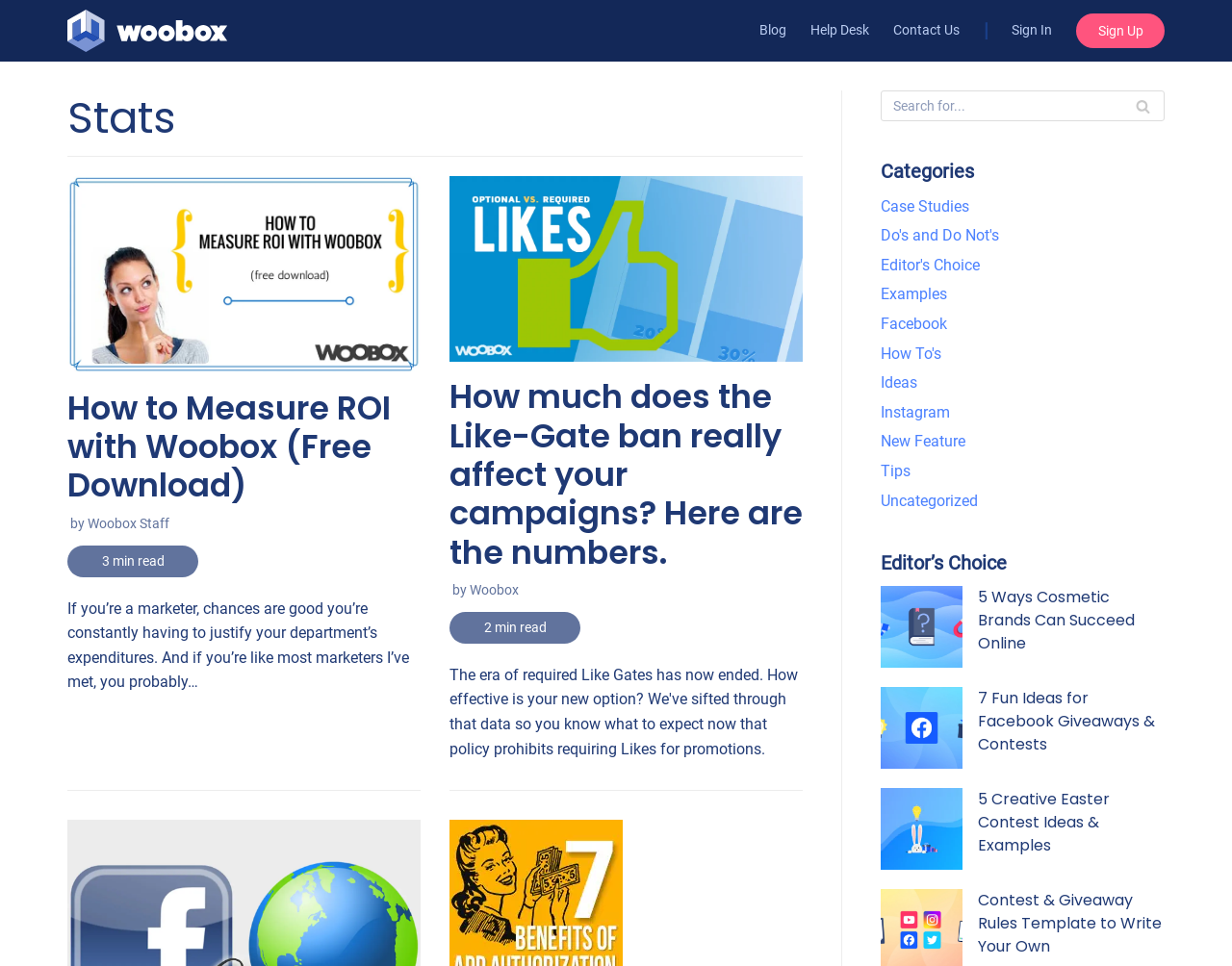What is the category of the article '5 Creative Easter Contest Ideas & Examples'?
Please provide a comprehensive answer based on the contents of the image.

The article '5 Creative Easter Contest Ideas & Examples' has a category label 'Editor's Choice', which can be found above the article title. This indicates that the article is one of the editor's recommended or featured articles.